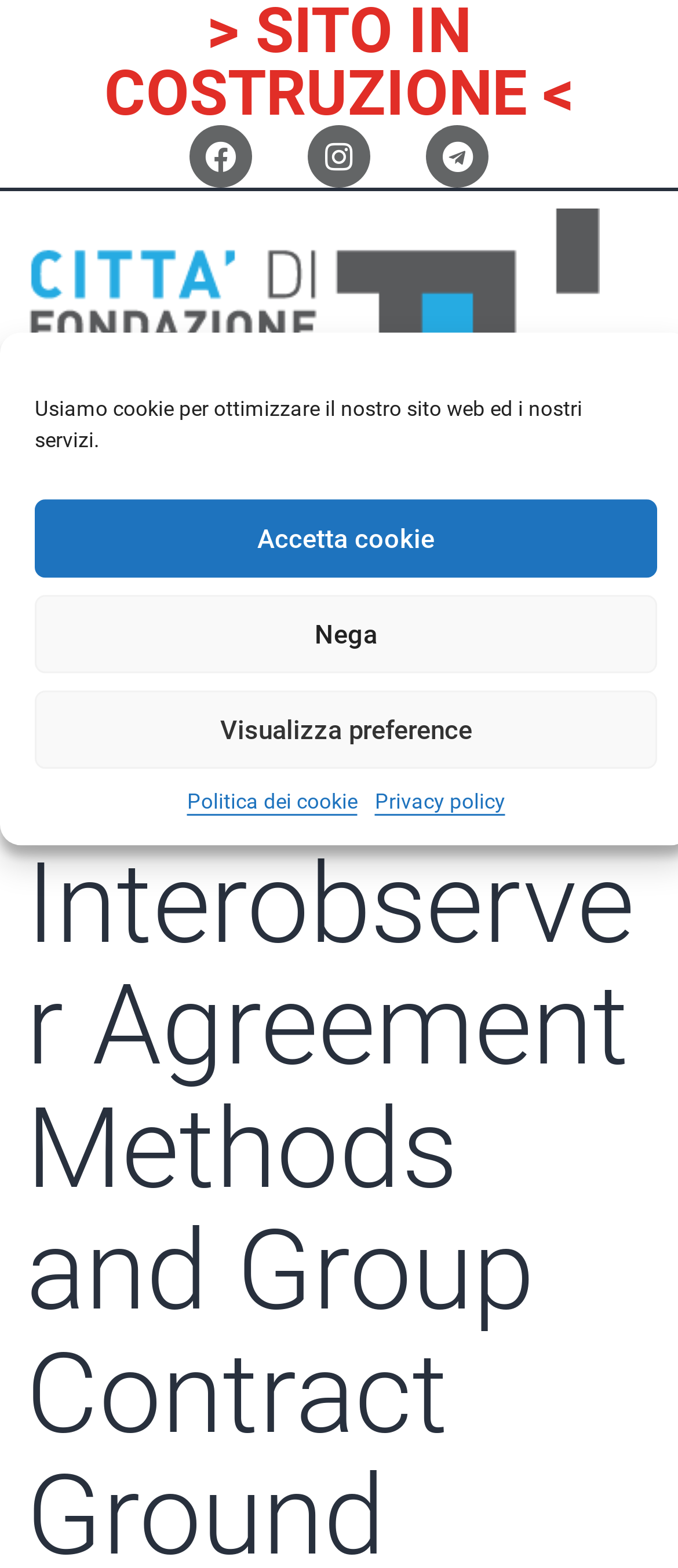Extract the bounding box of the UI element described as: "Visualizza preference".

[0.051, 0.44, 0.969, 0.49]